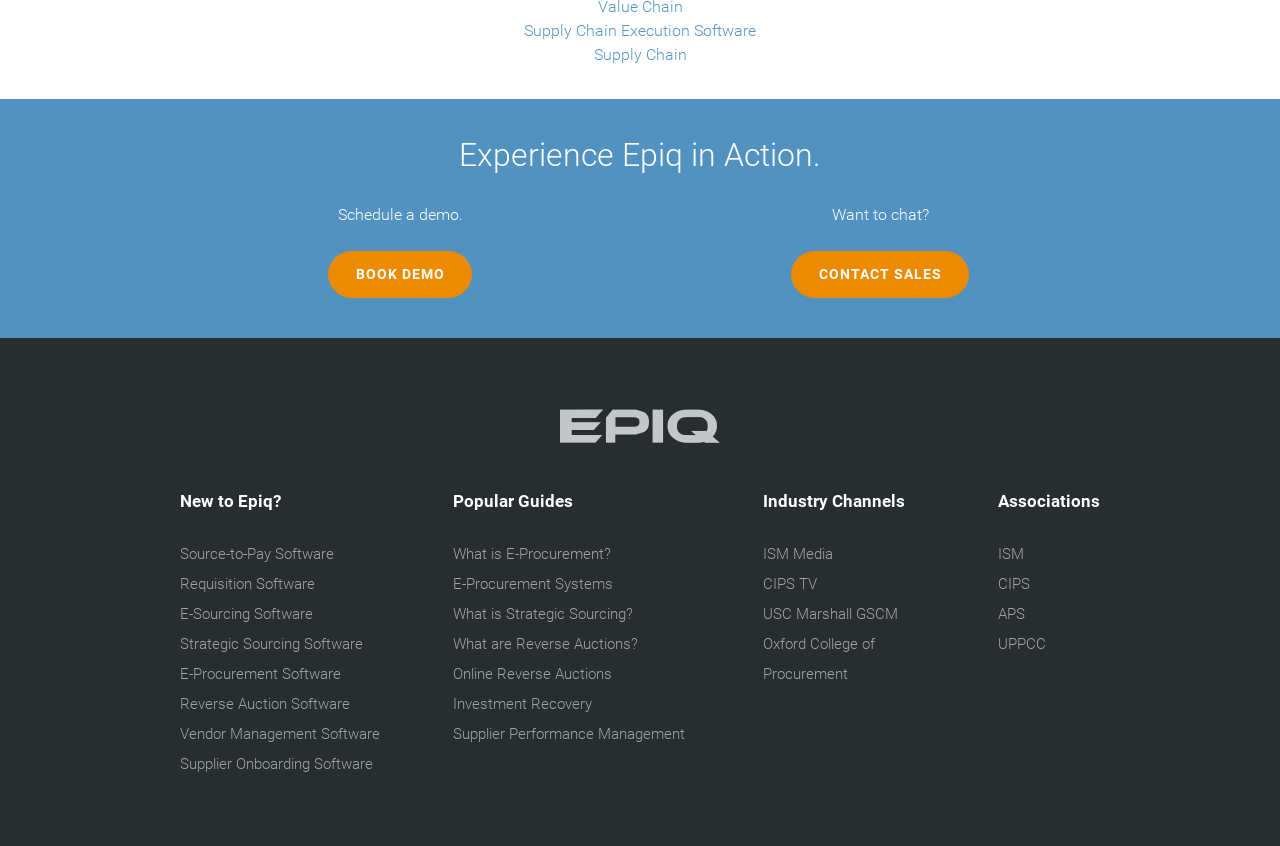Show the bounding box coordinates of the region that should be clicked to follow the instruction: "Schedule a demo."

[0.256, 0.297, 0.369, 0.353]